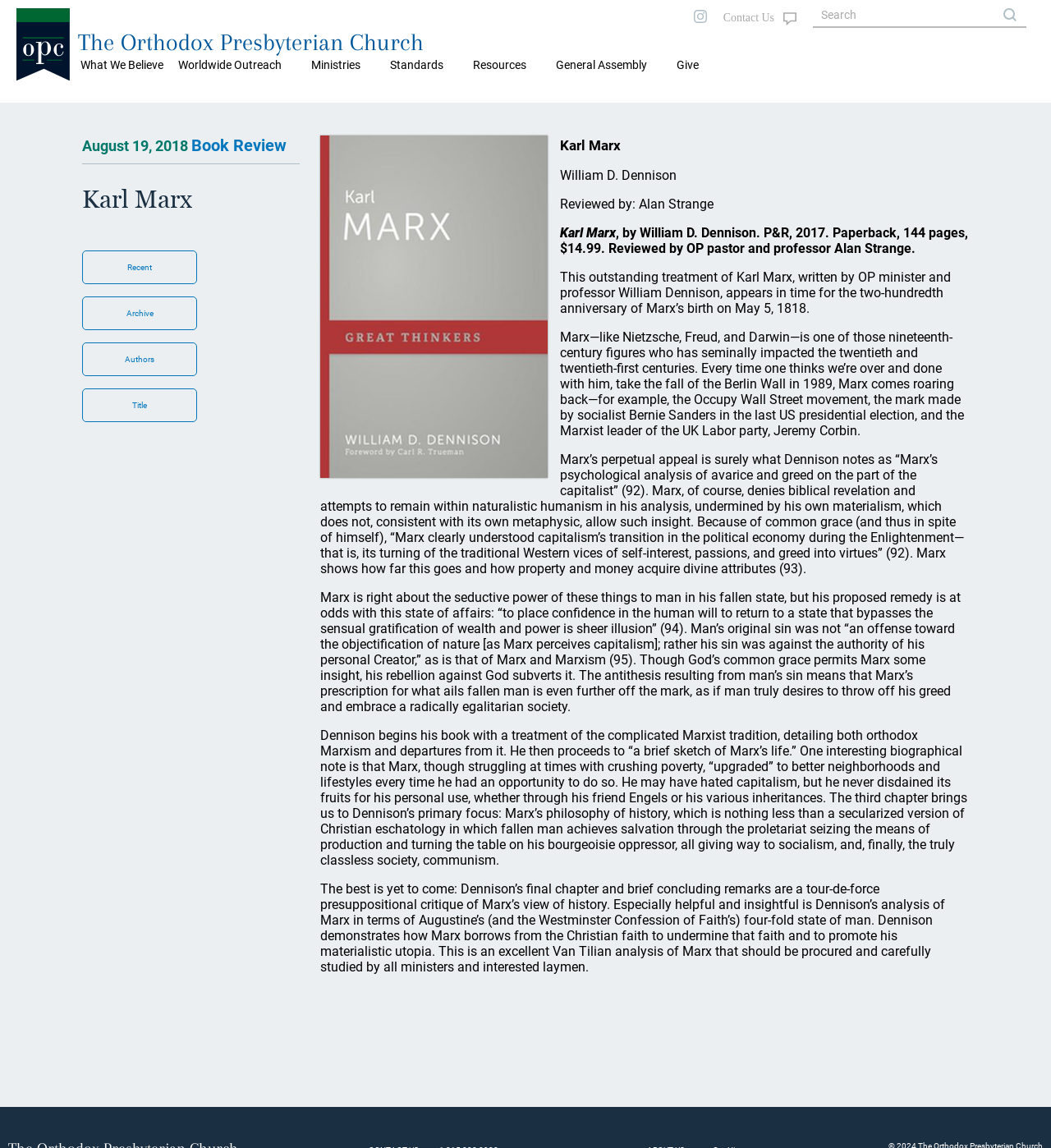Determine the bounding box for the described UI element: "General Assembly".

[0.524, 0.046, 0.631, 0.067]